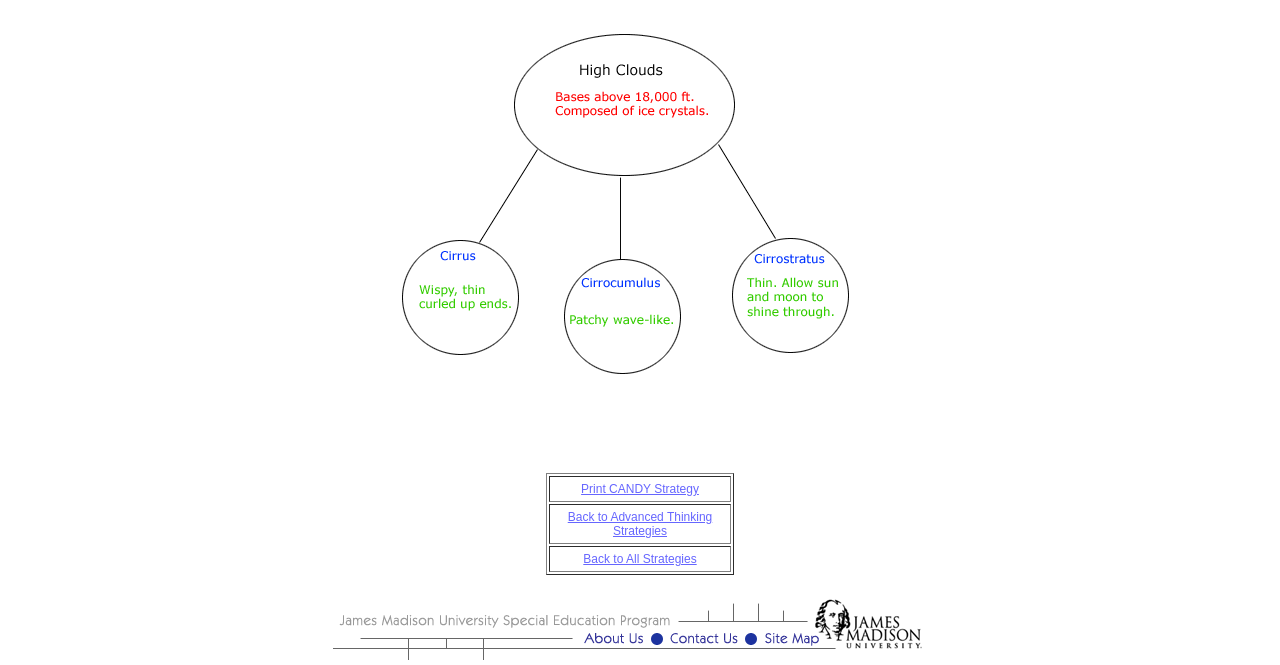Give a short answer using one word or phrase for the question:
How many images are in the bottom layout table?

16